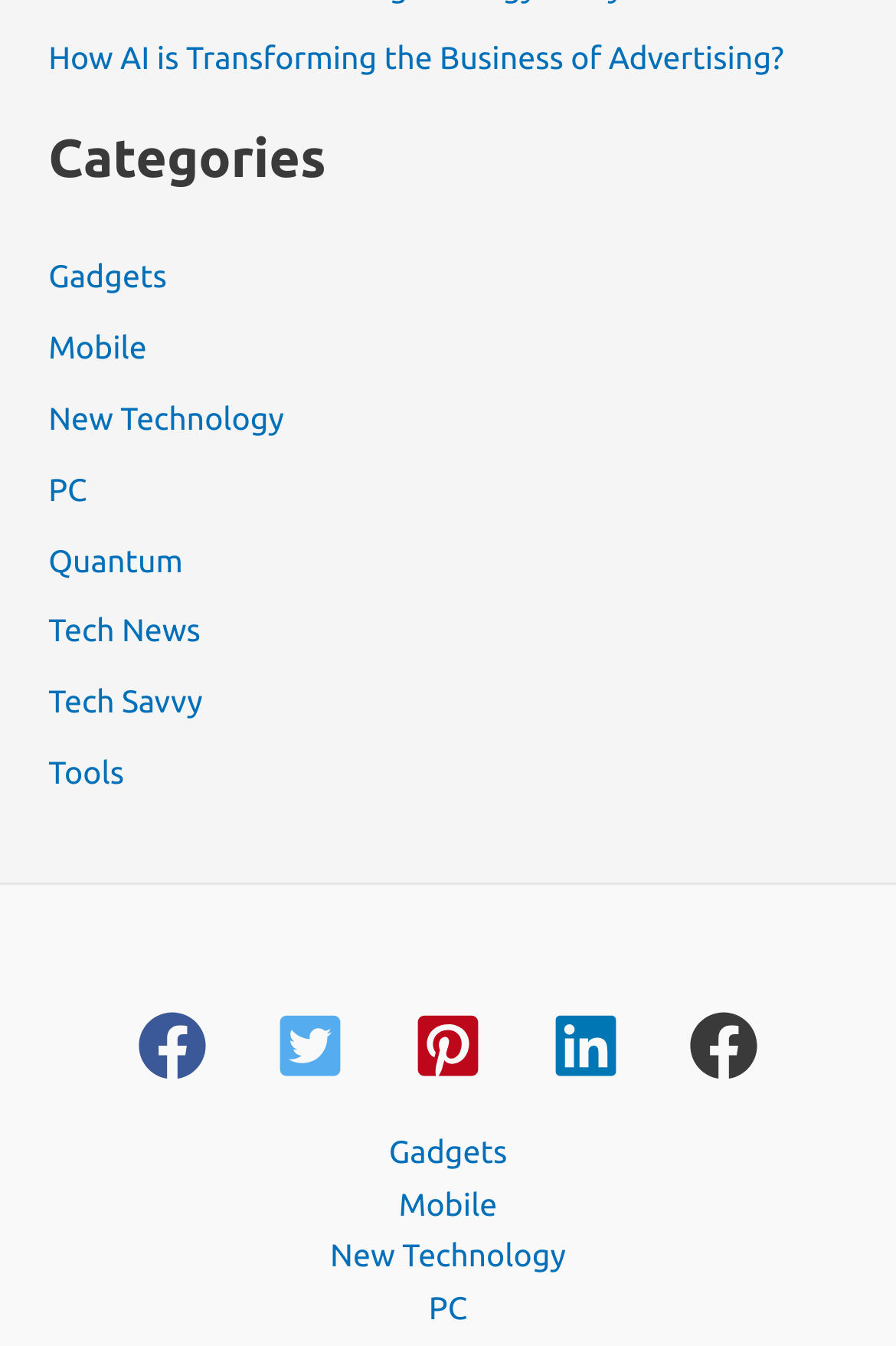Give a short answer to this question using one word or a phrase:
What categories are available on this website?

Gadgets, Mobile, etc.